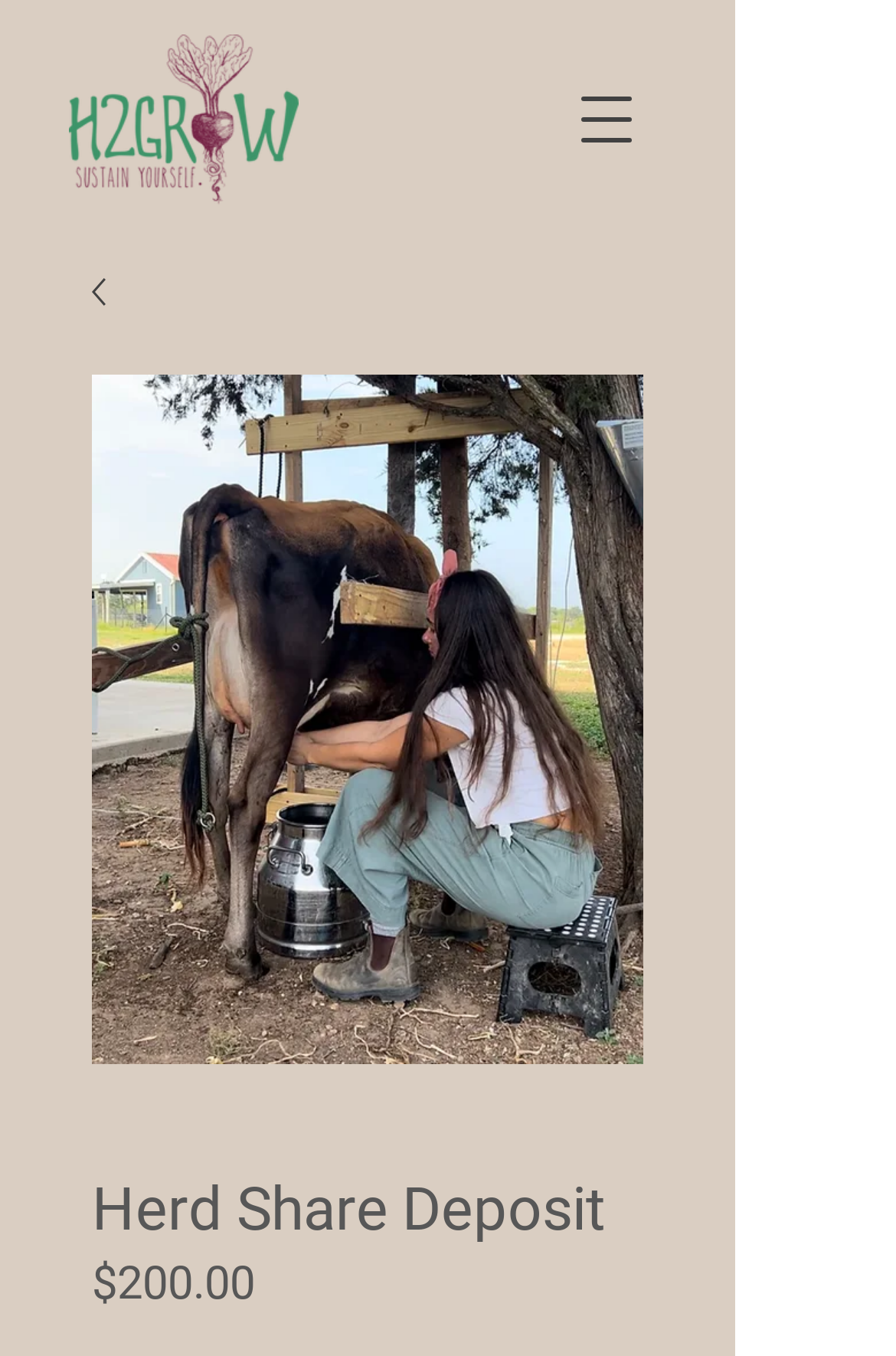Offer an in-depth caption of the entire webpage.

The webpage is about a herd share deposit, specifically for H2Grow. At the top left corner, there is a logo image of H2Grow. On the top right corner, there is a button to open a navigation menu. 

Below the logo, there is a heading that reads "Herd Share Deposit" and an image with the same text. Underneath, there is a price listed, "$200.00", with a label "Price" next to it.